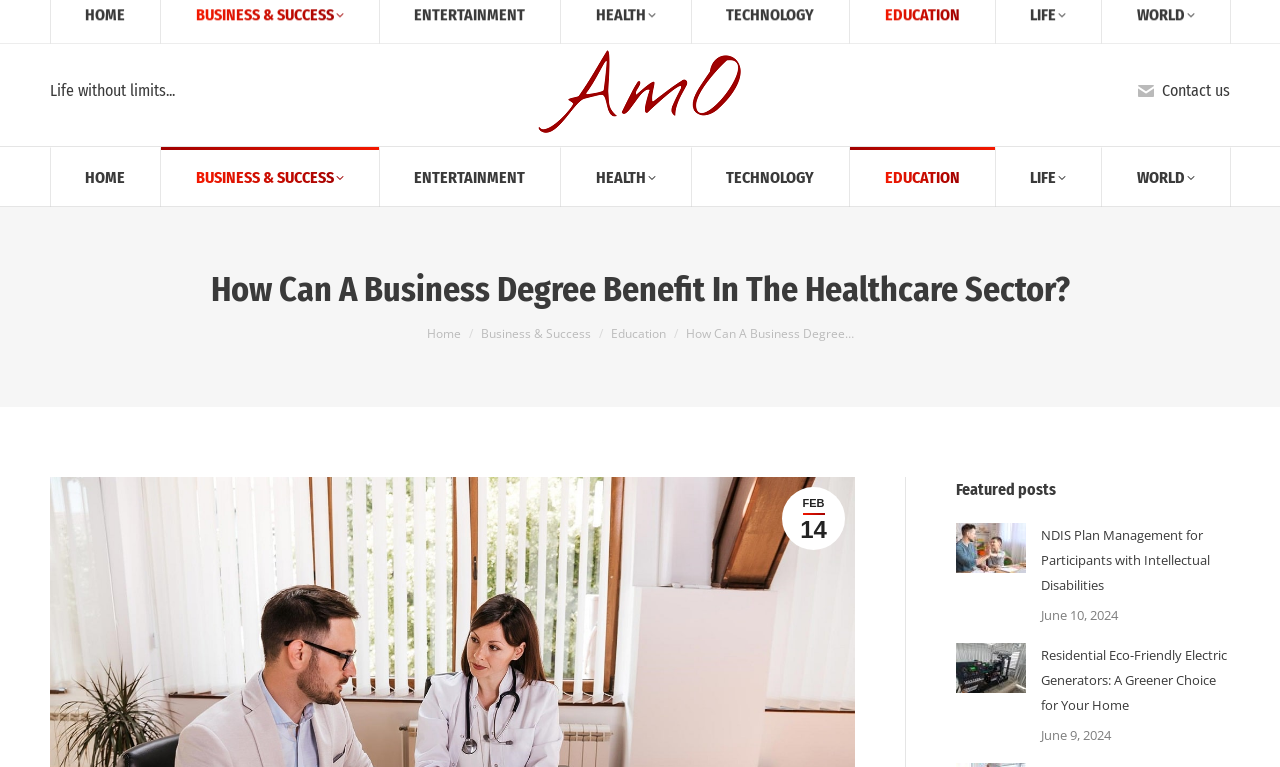Determine the bounding box coordinates of the clickable region to carry out the instruction: "View the post about Residential Eco-Friendly Electric Generators".

[0.813, 0.838, 0.961, 0.936]